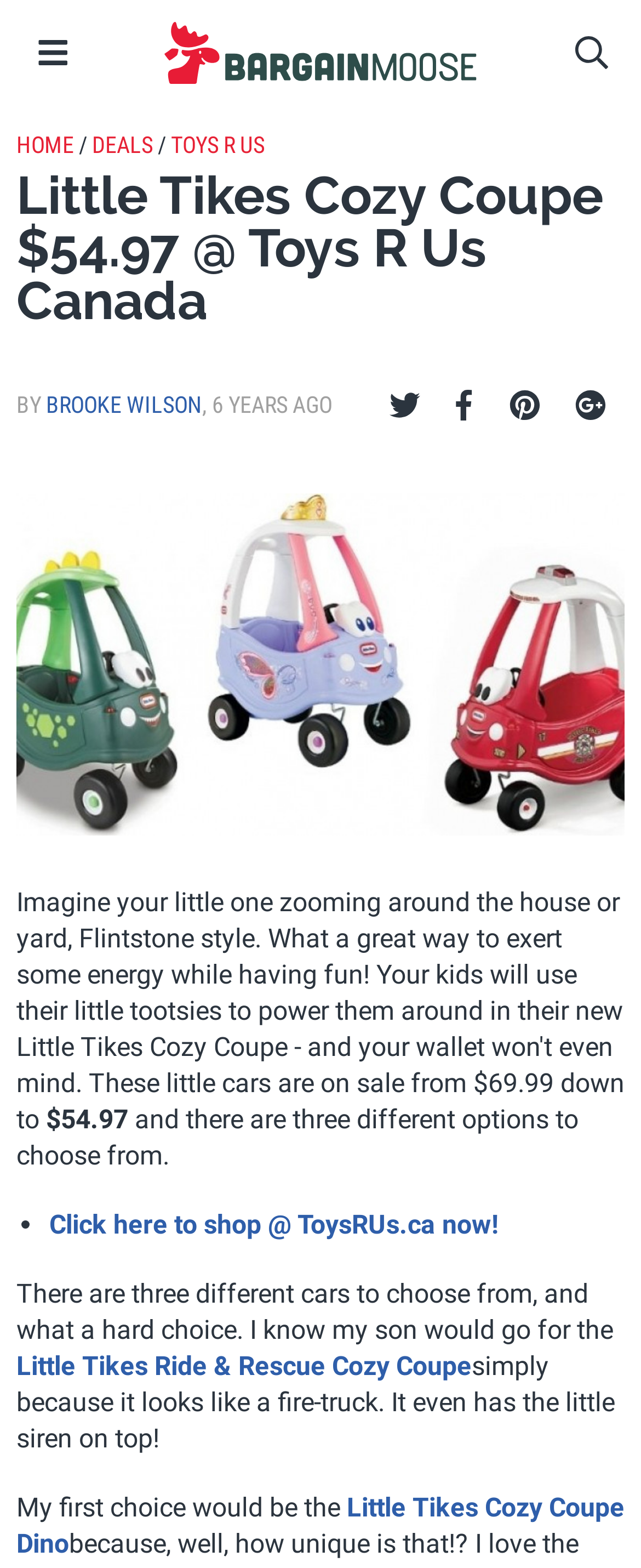Using the description: "Little Tikes Cozy Coupe Dino", identify the bounding box of the corresponding UI element in the screenshot.

[0.026, 0.951, 0.974, 0.994]